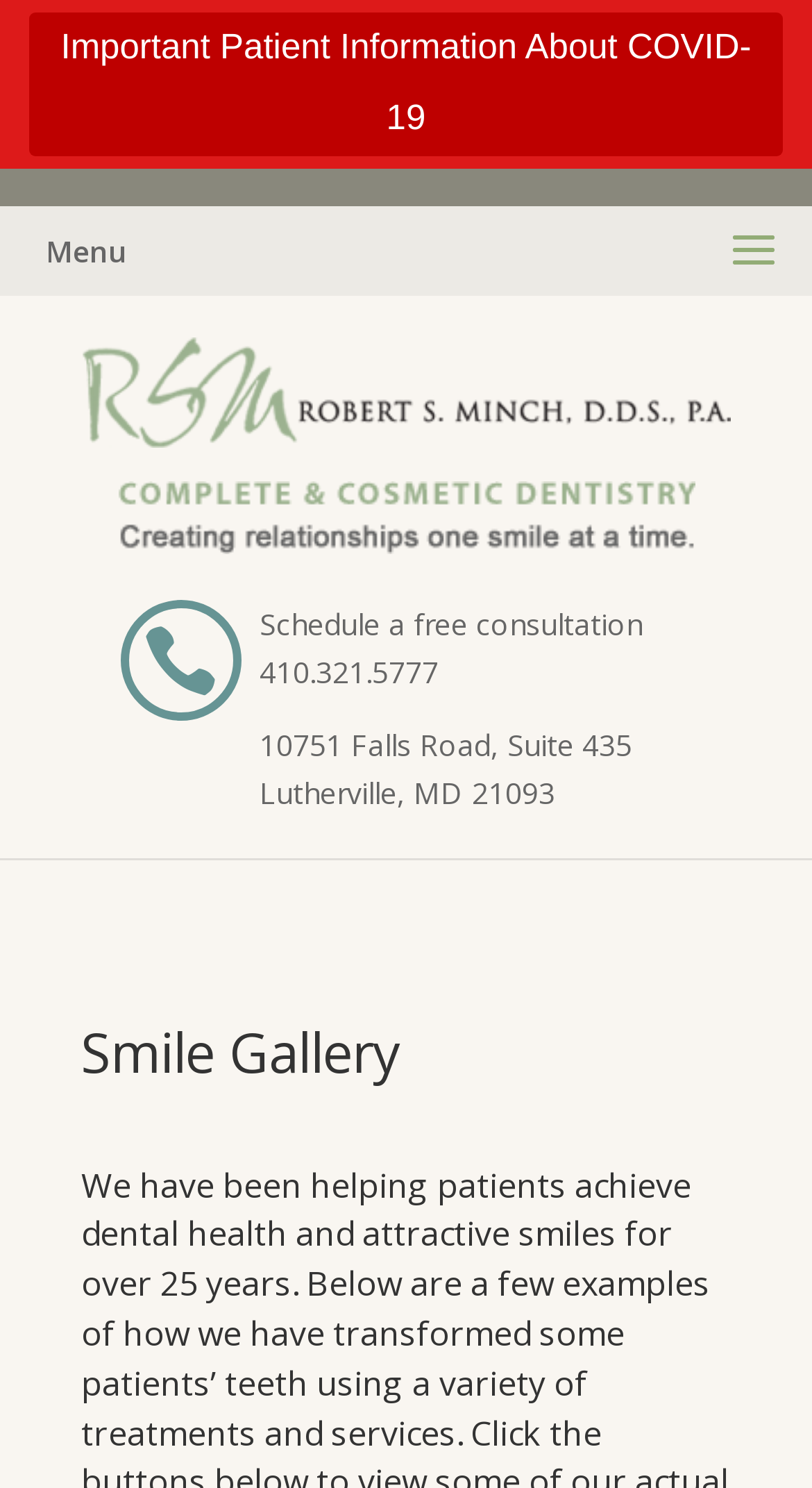Give a detailed overview of the webpage's appearance and contents.

The webpage appears to be a dentist's website, specifically for Robert S. Minch, D.D.S., P.A. At the top, there is a link to "Important Patient Information About COVID-19". Below this, there is a prominent section featuring the dentist's name, "Robert S. Minch, D.D.S., P.A.", accompanied by an image. 

To the right of this section, there is an image with the text "Complete & Cosmetic Dentistry". Further down, there is a call-to-action section with the text "Schedule a free consultation" and a phone number "410.321.5777" to the right of it. Below this, there is an address "10751 Falls Road, Suite 435 Lutherville, MD 21093". 

On the top left, there is a "Menu" option. At the bottom of the page, there is a heading "Smile Gallery".